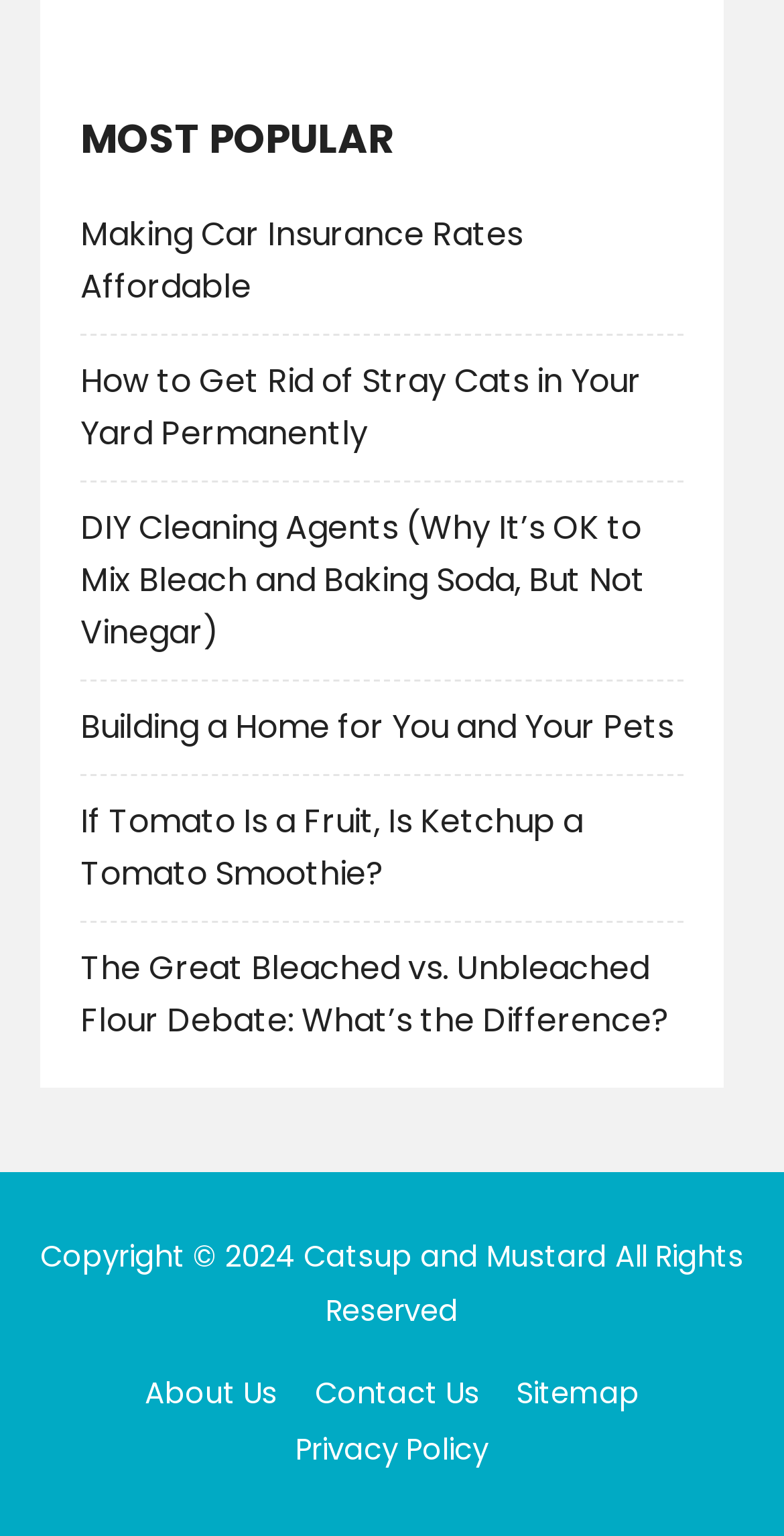Answer the following query with a single word or phrase:
How many links are in the footer section?

4